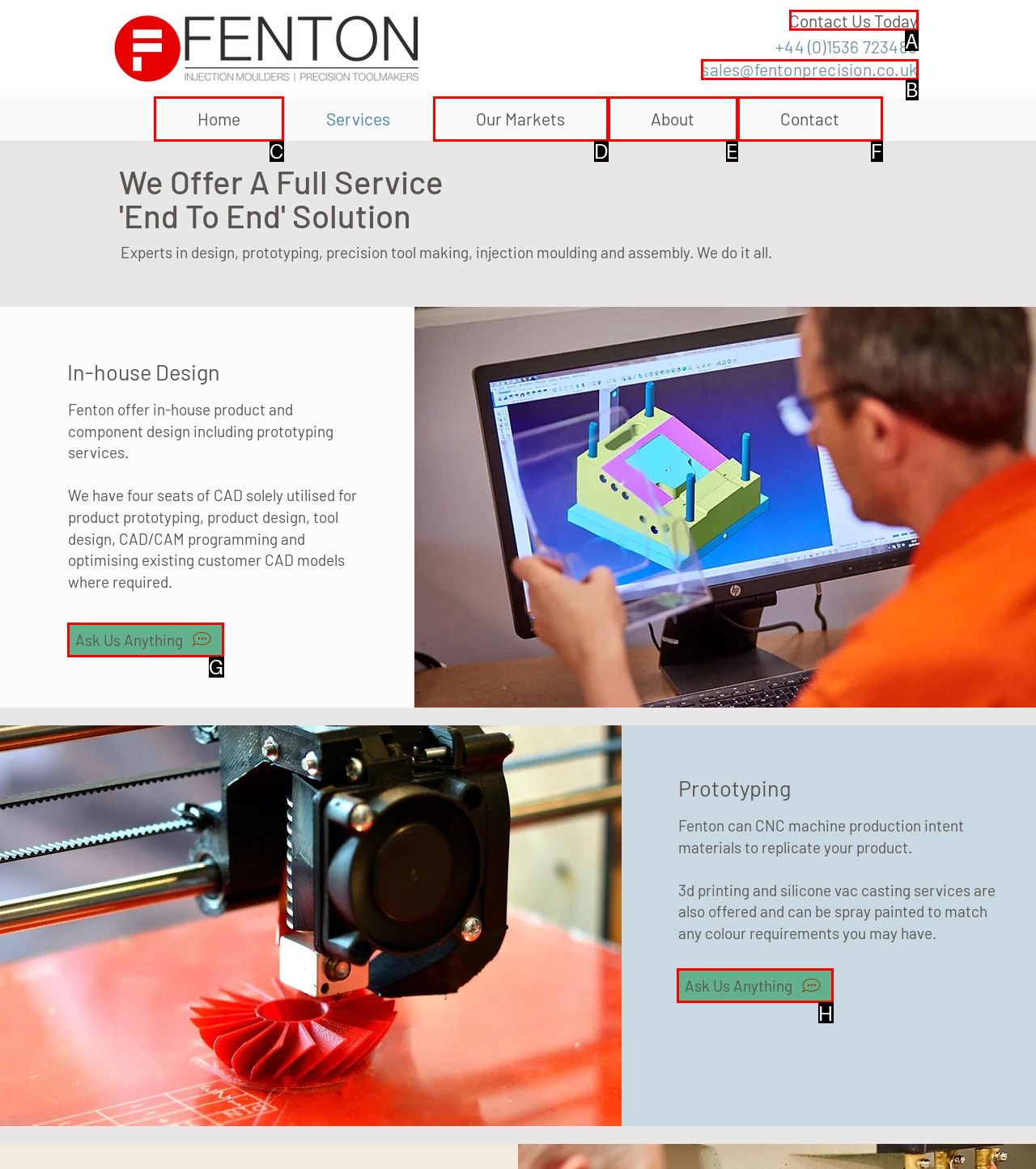Identify which HTML element should be clicked to fulfill this instruction: Contact us today Reply with the correct option's letter.

A